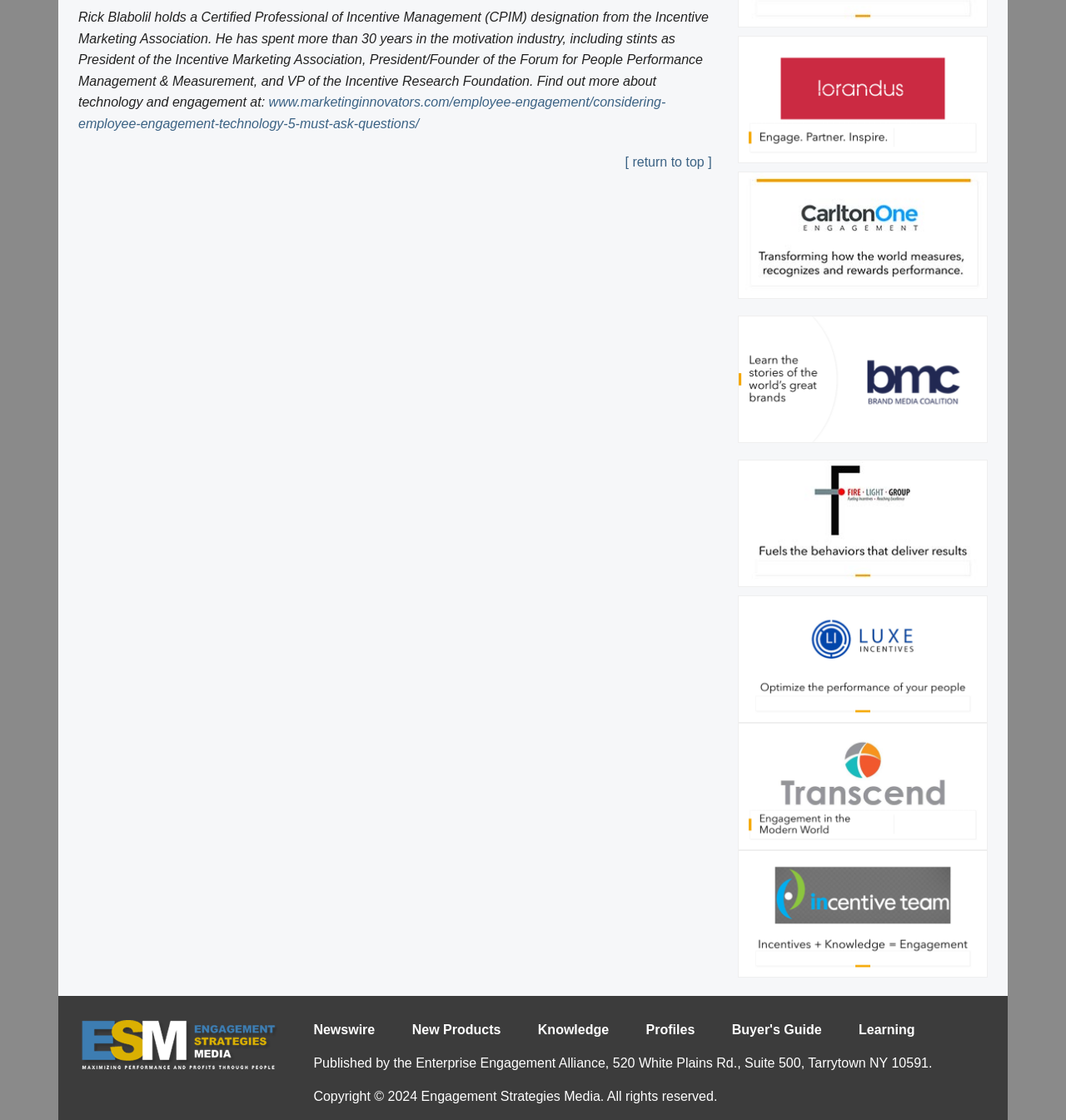Who is the author of the article?
Provide a comprehensive and detailed answer to the question.

The author of the article is mentioned in the first paragraph of the webpage, which states 'Rick Blabolil holds a Certified Professional of Incentive Management (CPIM) designation from the Incentive Marketing Association...'.